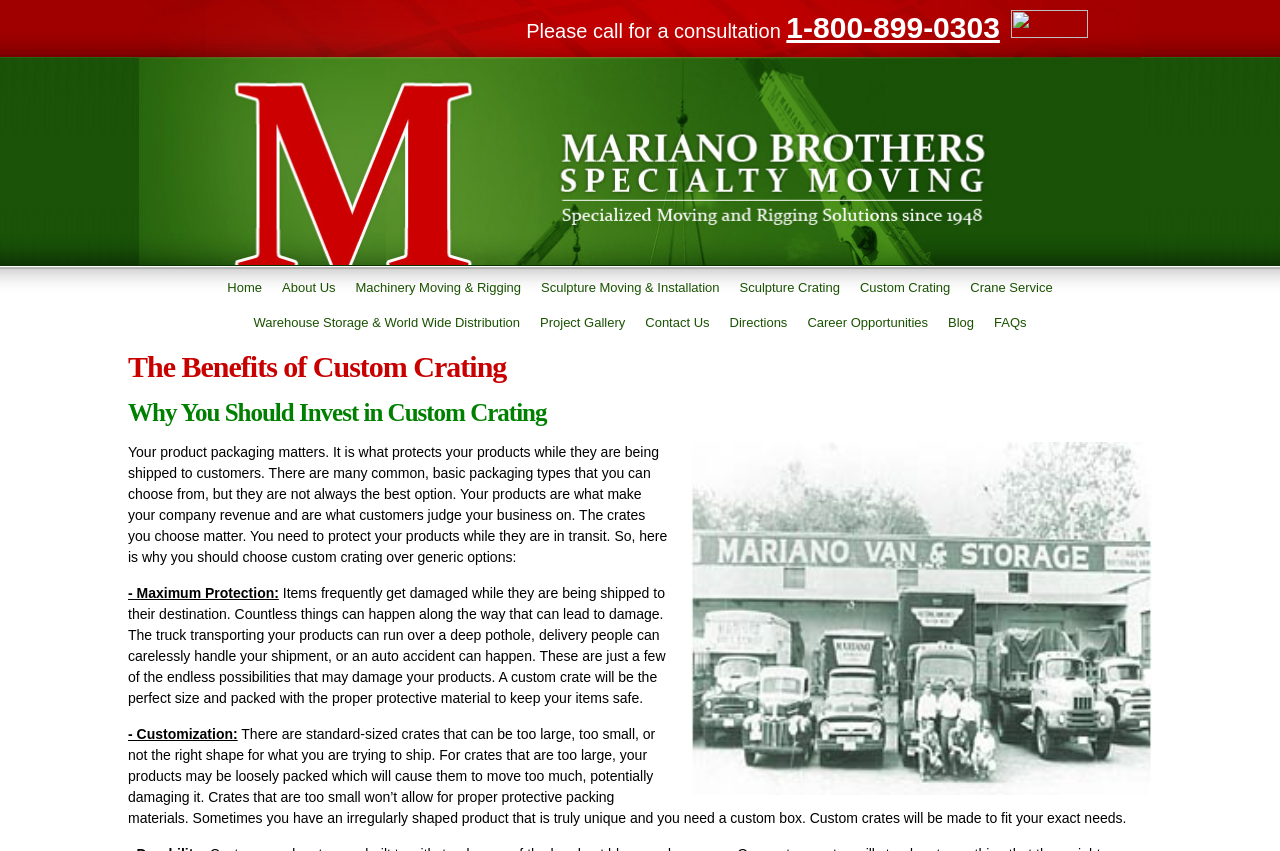Find the primary header on the webpage and provide its text.

The Benefits of Custom Crating